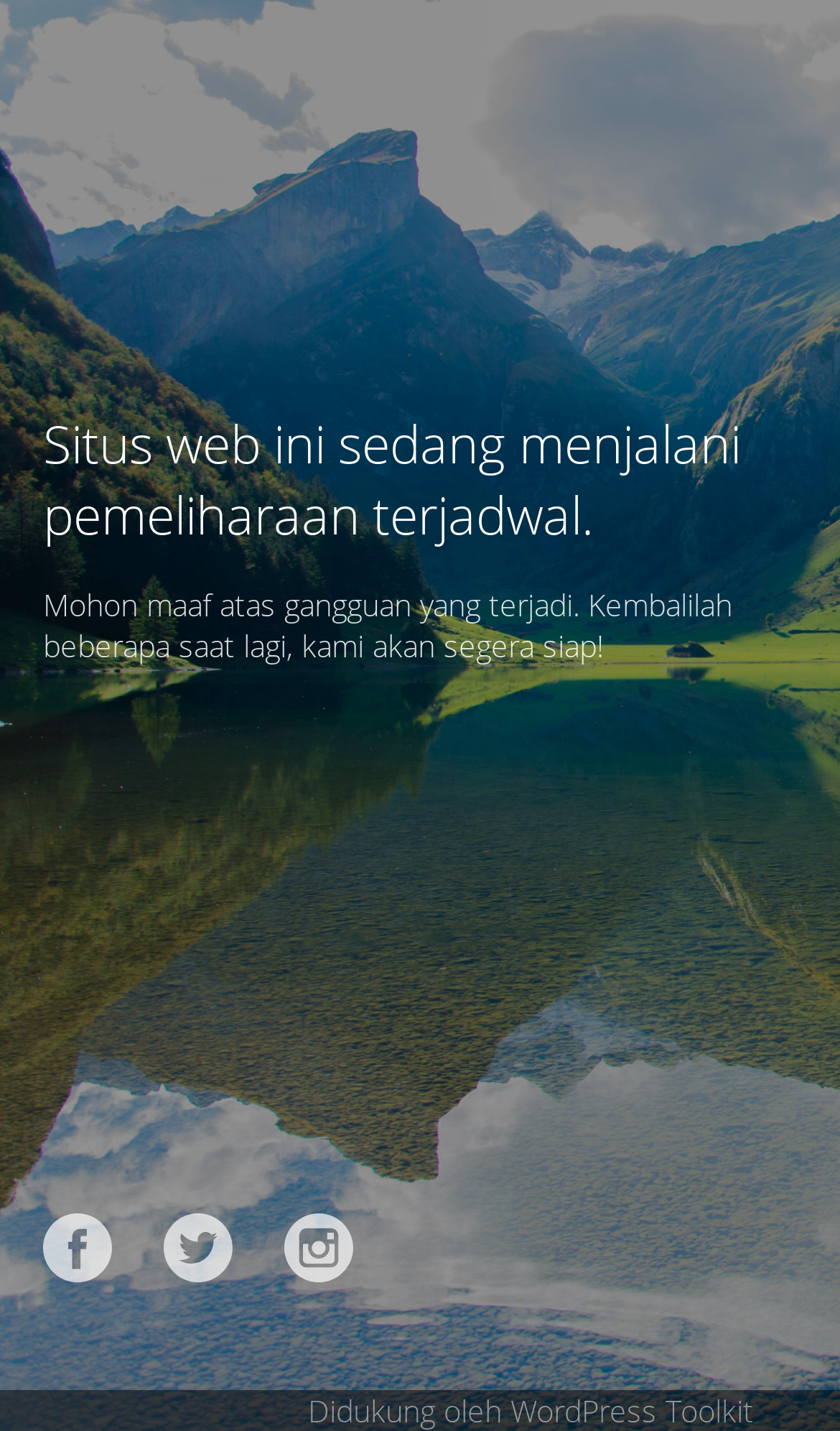How many social media links are available?
From the image, respond with a single word or phrase.

3